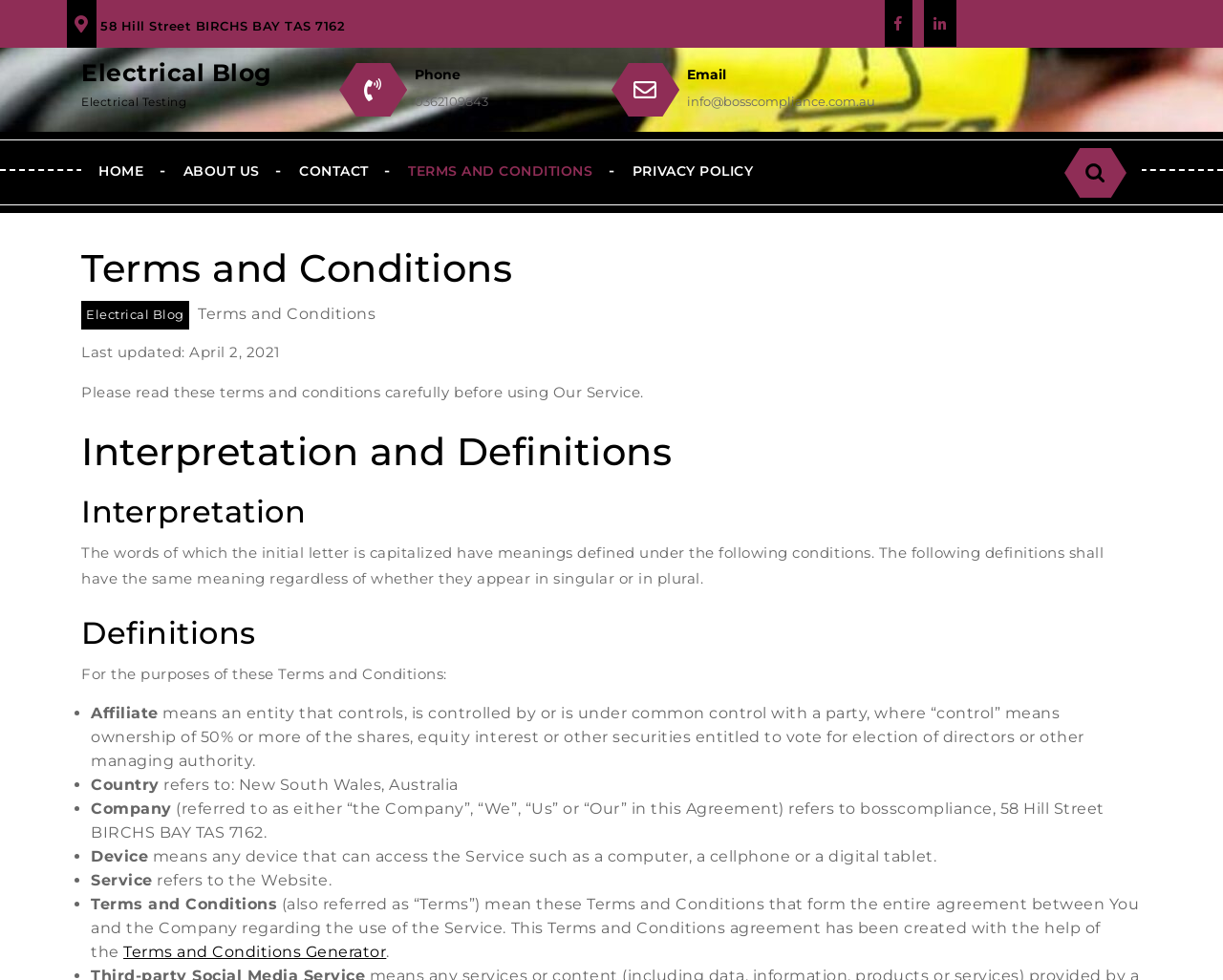How many social media links are there?
Please provide a single word or phrase as the answer based on the screenshot.

2